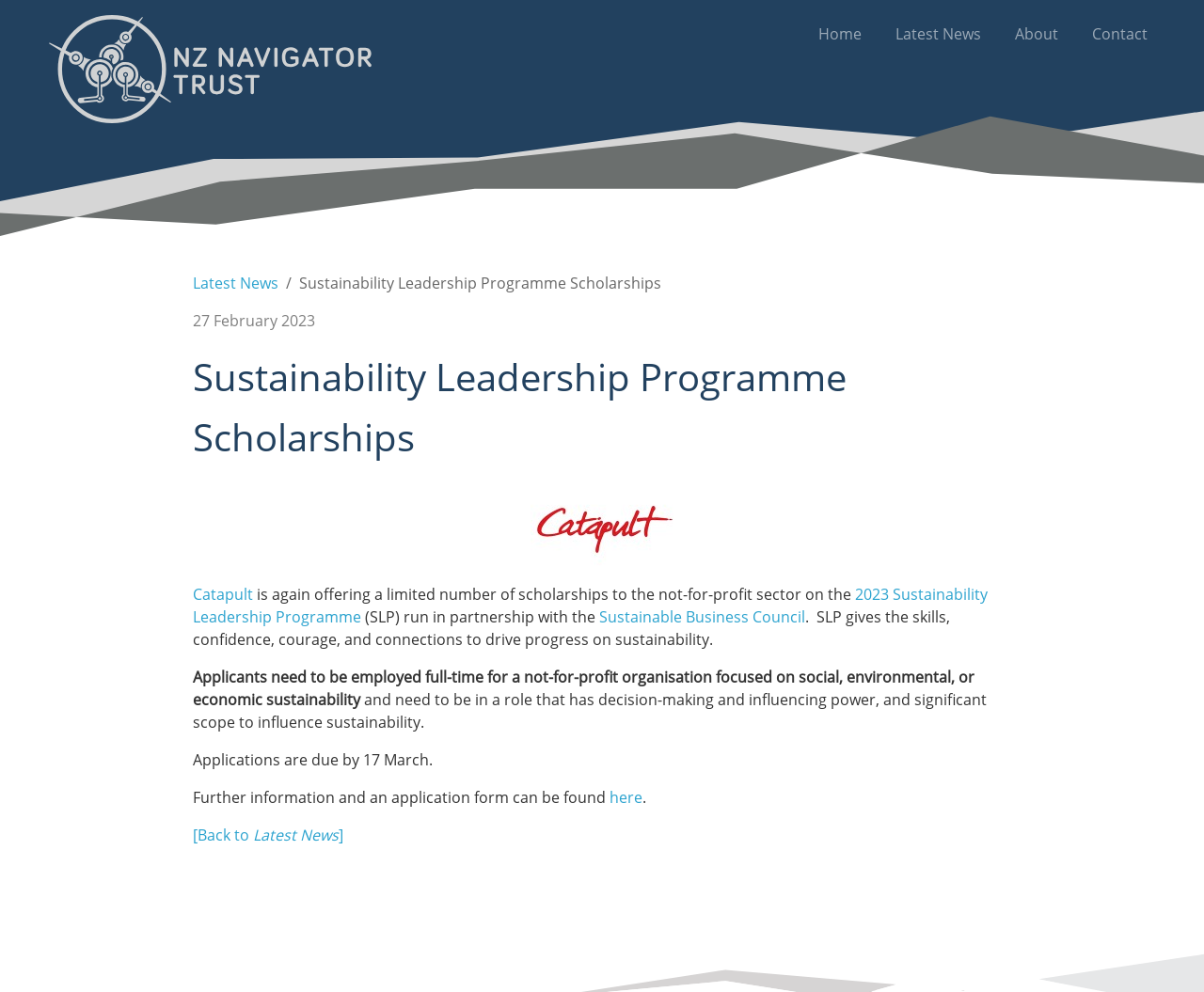Please identify the bounding box coordinates of the element's region that should be clicked to execute the following instruction: "go to Home". The bounding box coordinates must be four float numbers between 0 and 1, i.e., [left, top, right, bottom].

[0.673, 0.015, 0.722, 0.053]